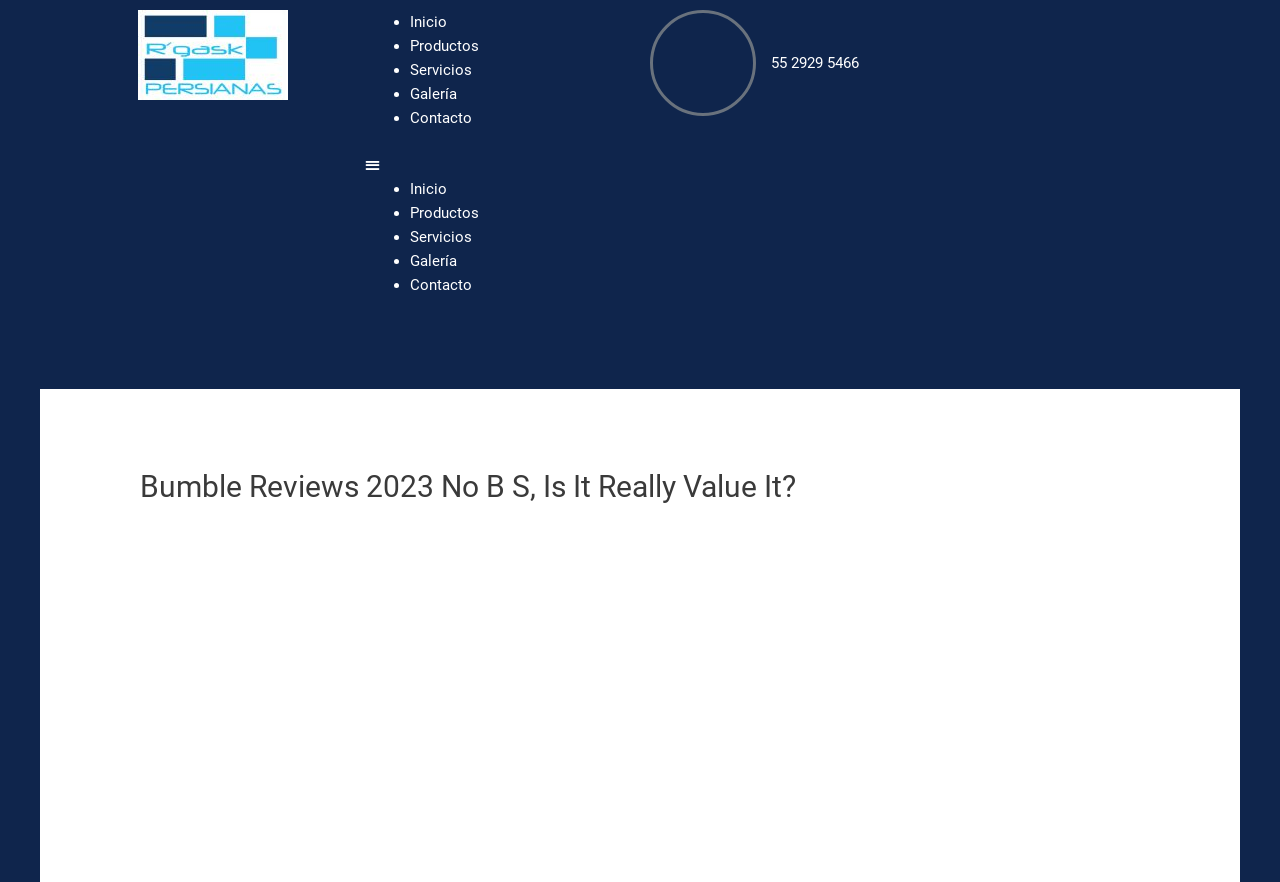Please identify the bounding box coordinates of the element's region that should be clicked to execute the following instruction: "View Galería". The bounding box coordinates must be four float numbers between 0 and 1, i.e., [left, top, right, bottom].

[0.32, 0.096, 0.357, 0.117]